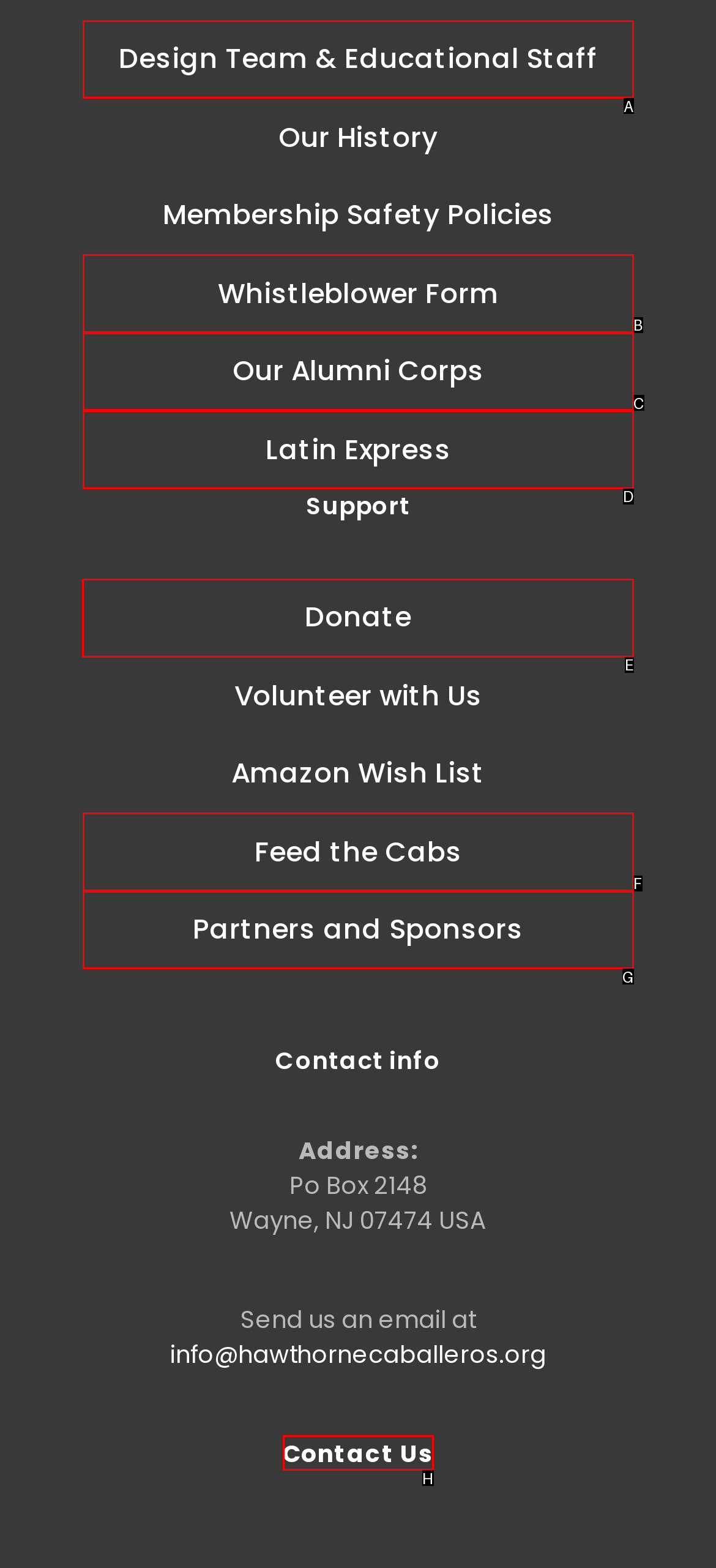Select the correct UI element to complete the task: Donate to the organization
Please provide the letter of the chosen option.

E